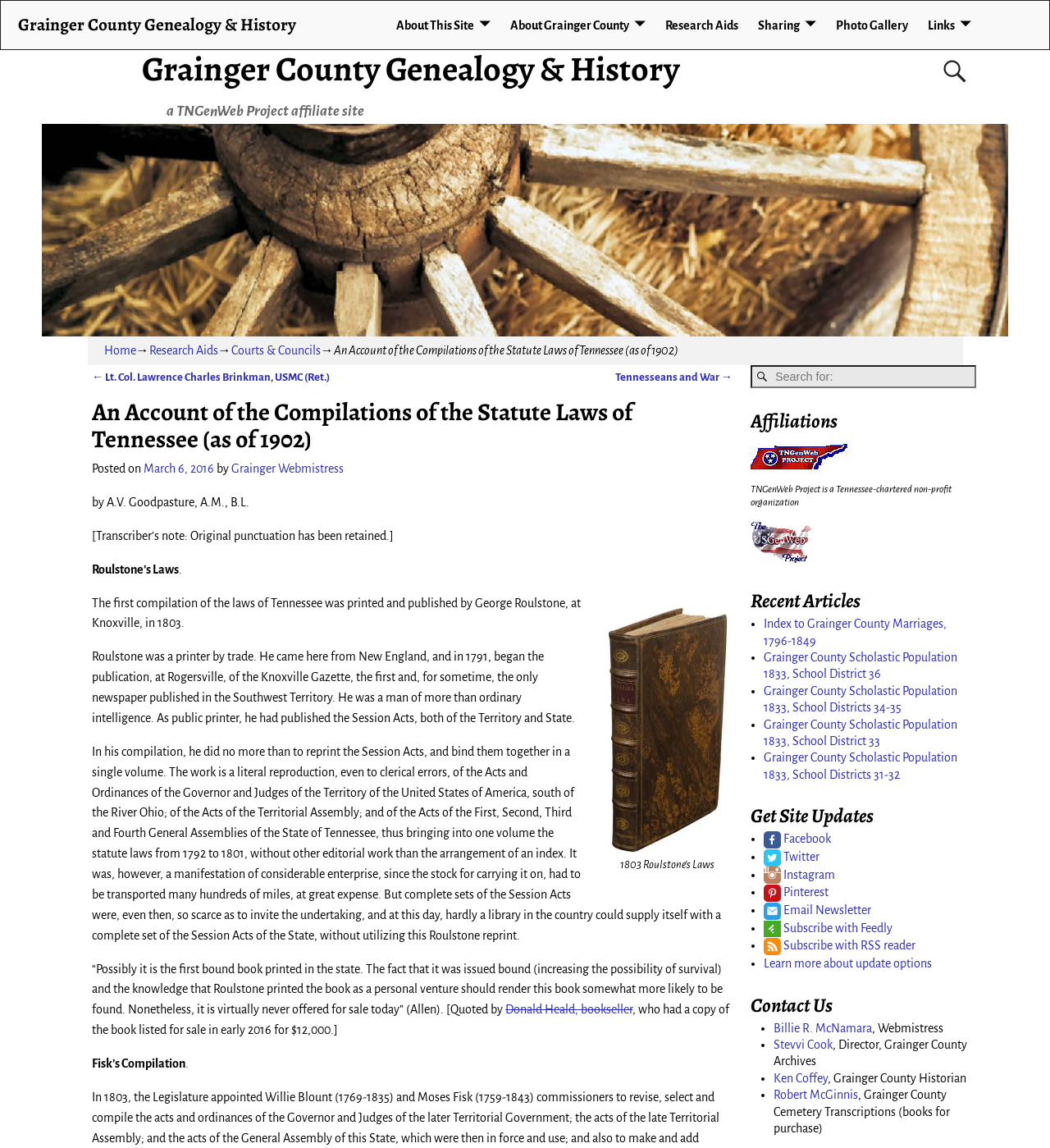Utilize the information from the image to answer the question in detail:
Who is the author of the article?

I found the answer by looking at the static text element with the text 'by A.V. Goodpasture, A.M., B.L.' which is located in the main content area of the webpage.